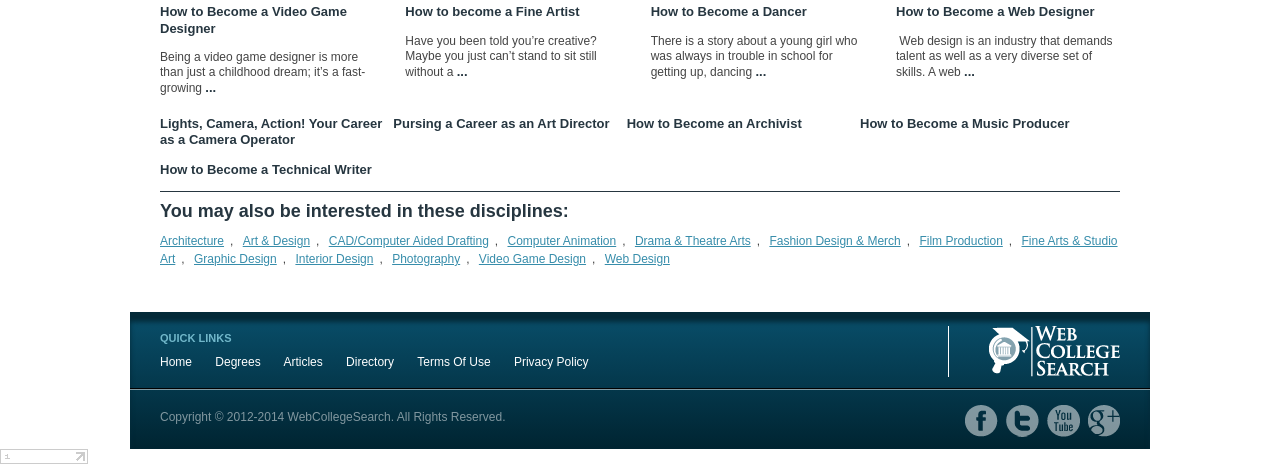Use a single word or phrase to answer the following:
How many horizontal separators are there on the webpage?

1